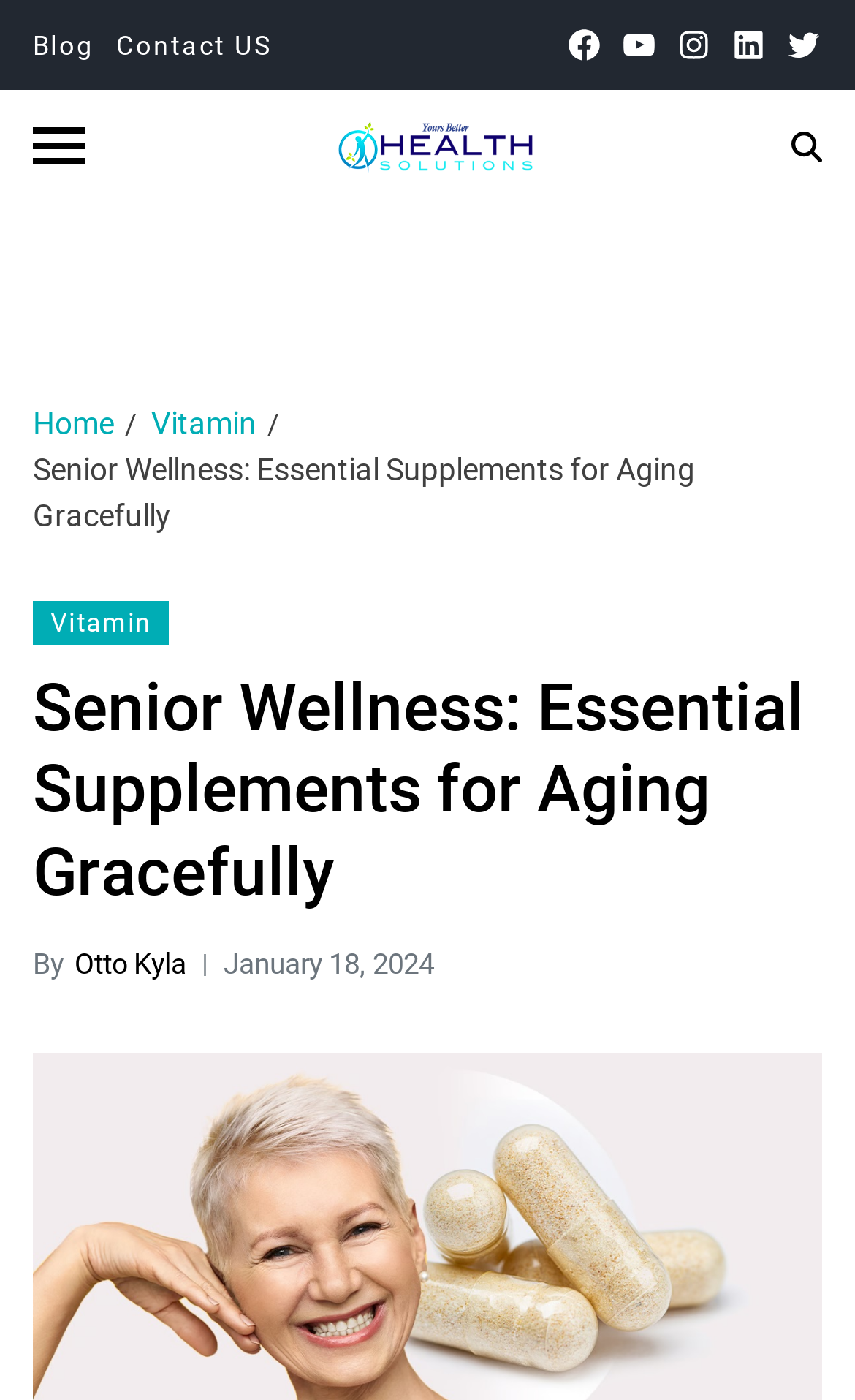What is the name of the website?
Refer to the screenshot and respond with a concise word or phrase.

Yours Better Health Solutions